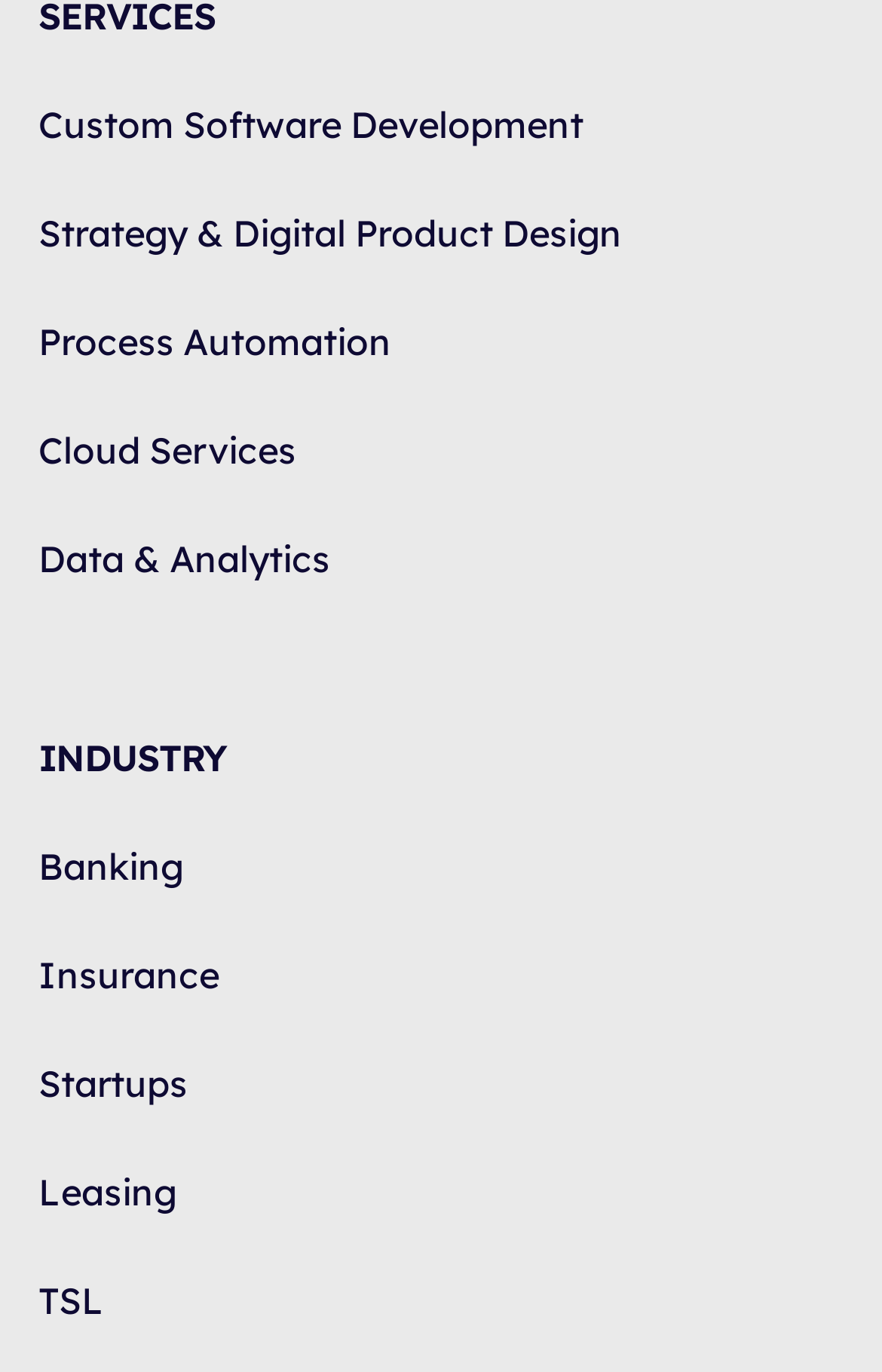Based on the image, provide a detailed and complete answer to the question: 
How many industry categories are listed?

I counted the number of links under the 'INDUSTRY' heading, which are 'Banking', 'Insurance', 'Startups', 'Leasing', and 'TSL', so there are 5 industry categories listed.